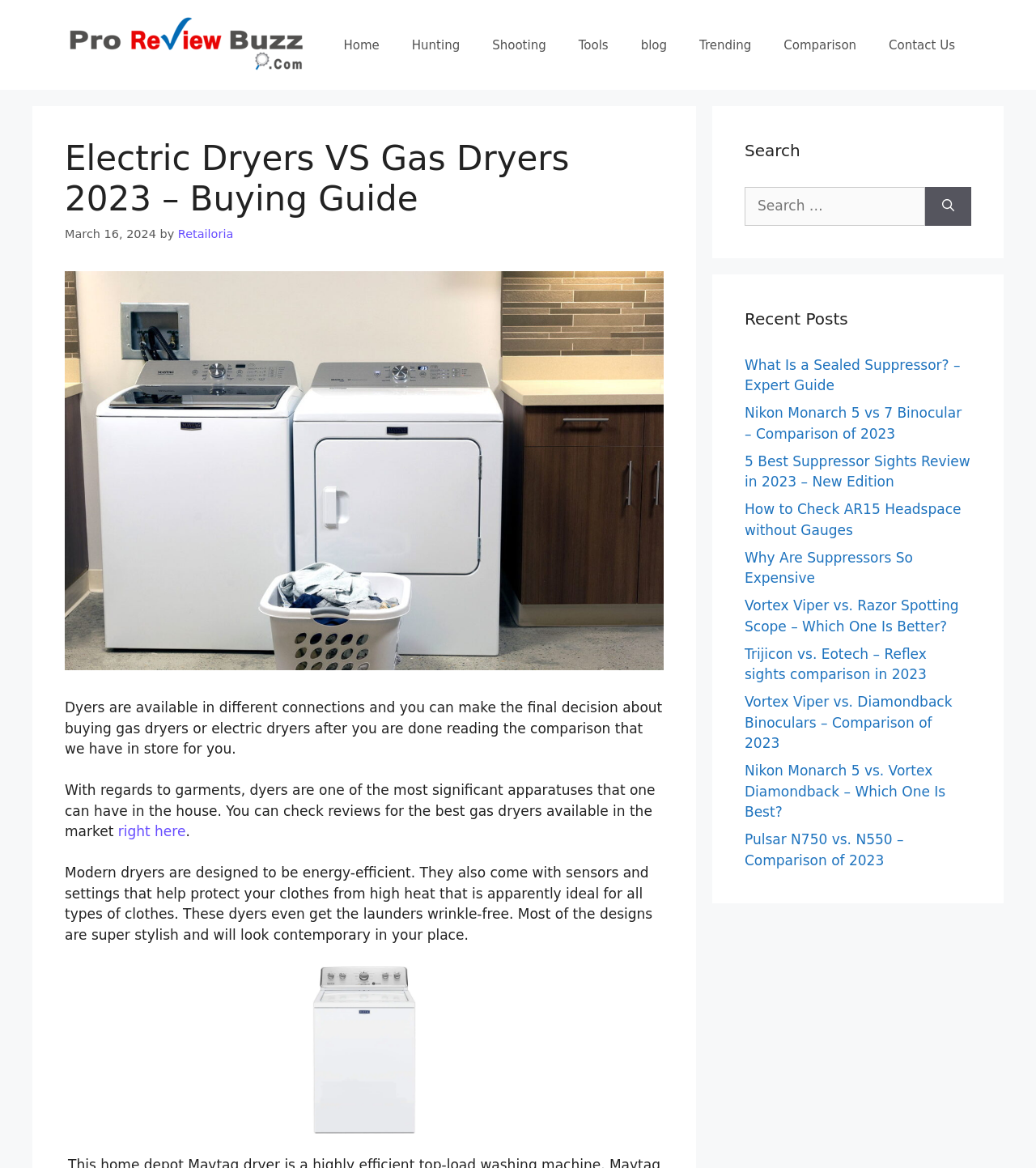Where can I find reviews for the best gas dryers?
Refer to the image and give a detailed answer to the question.

The article mentions that you can check reviews for the best gas dryers available in the market 'right here', implying that the website provides such reviews.